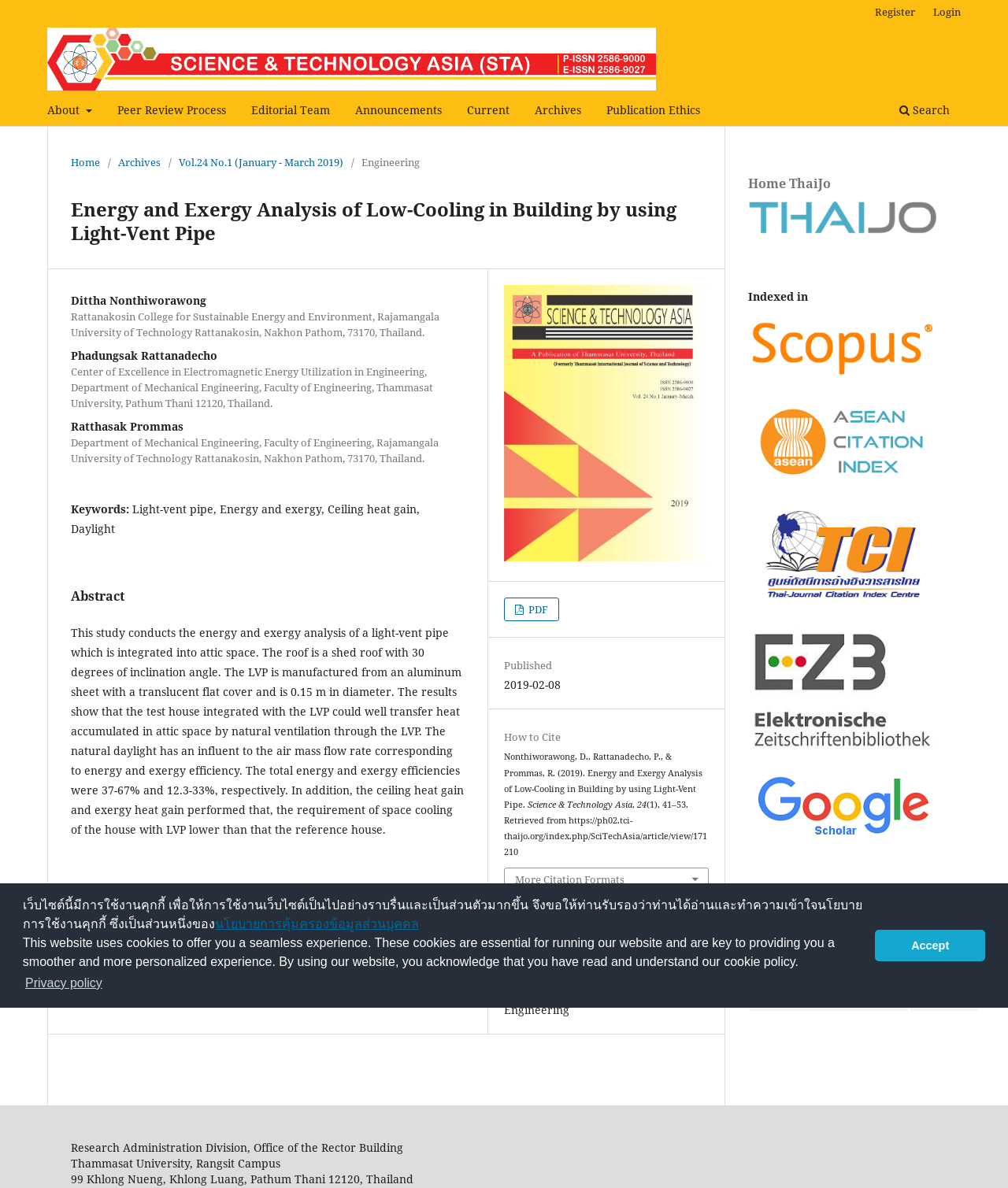Please examine the image and answer the question with a detailed explanation:
What is the name of the journal?

I found the answer by looking at the top-left corner of the webpage, where it says 'Science and Technology Asia Journal' next to the journal's logo.